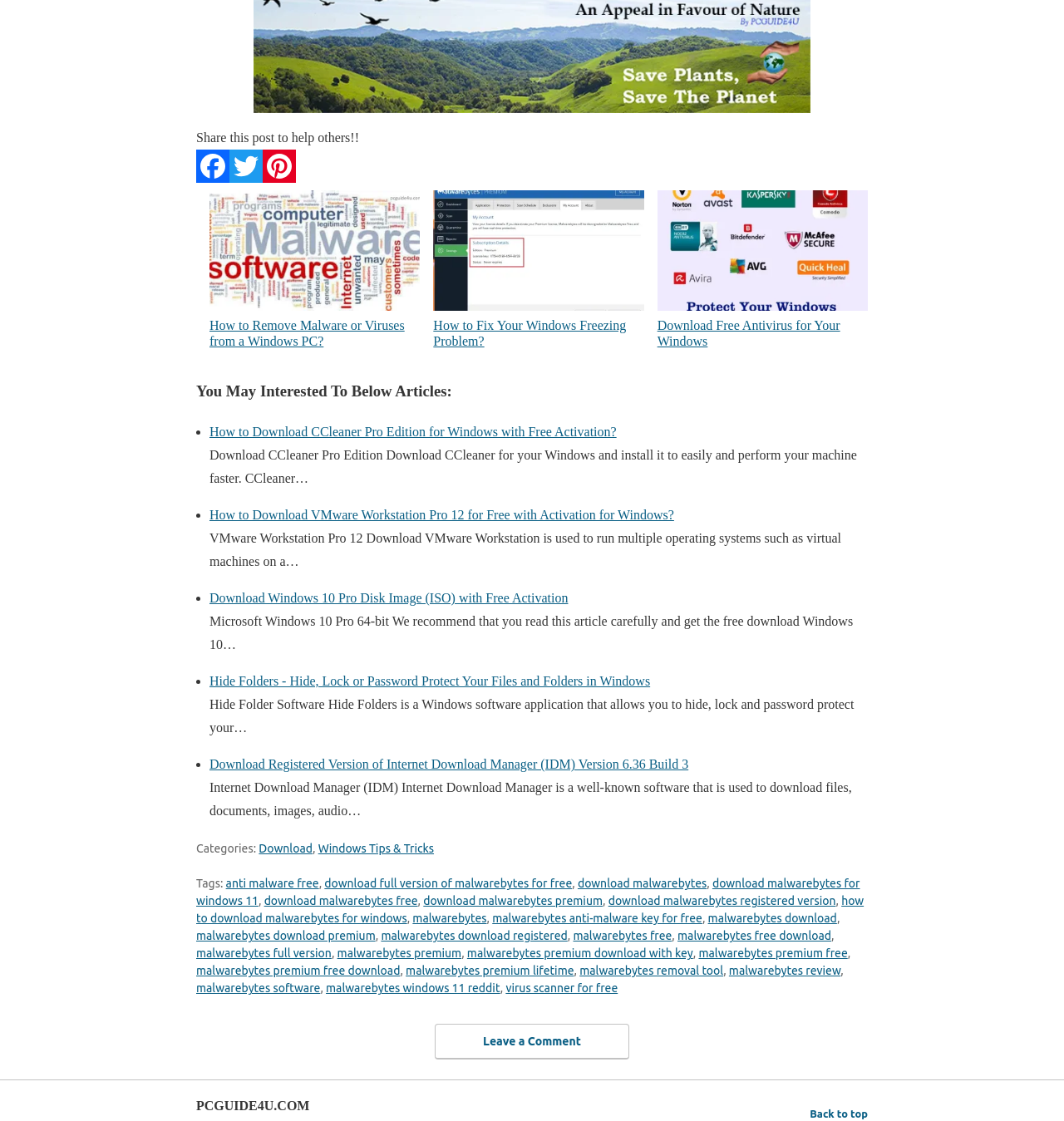How many related posts are listed on the webpage?
Using the visual information from the image, give a one-word or short-phrase answer.

3